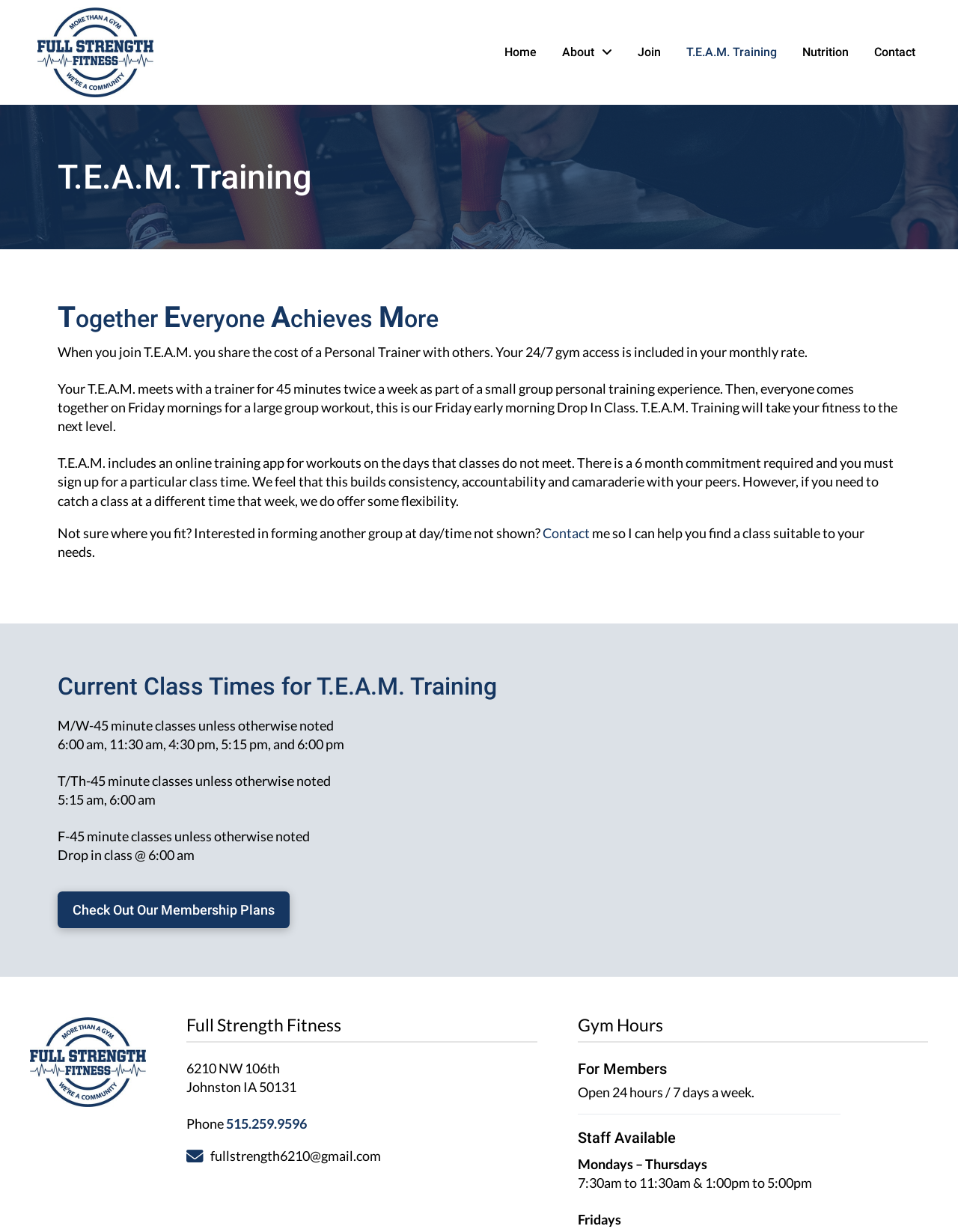Please find and report the bounding box coordinates of the element to click in order to perform the following action: "Check Out Our Membership Plans". The coordinates should be expressed as four float numbers between 0 and 1, in the format [left, top, right, bottom].

[0.06, 0.724, 0.303, 0.753]